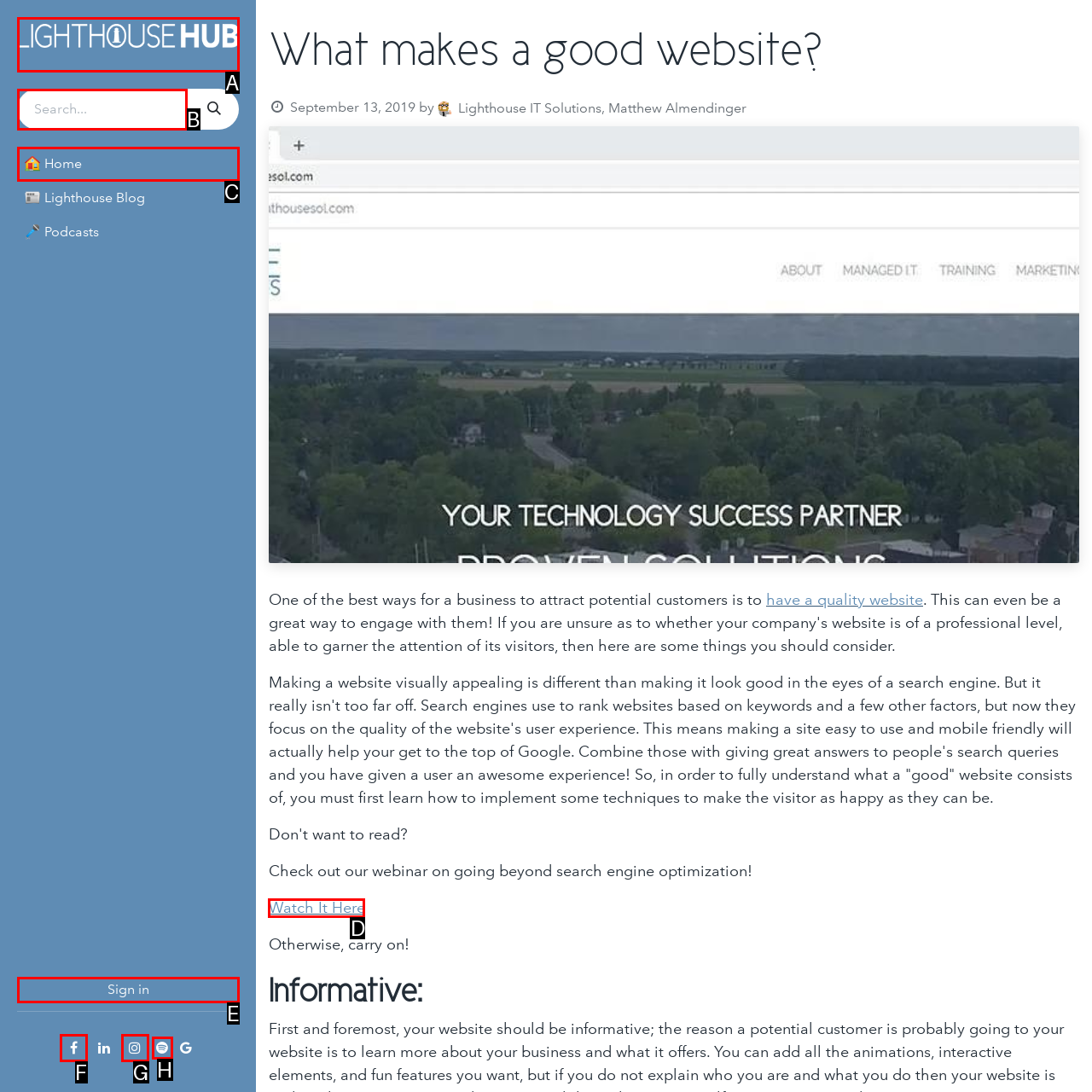For the given instruction: Watch the webinar, determine which boxed UI element should be clicked. Answer with the letter of the corresponding option directly.

D